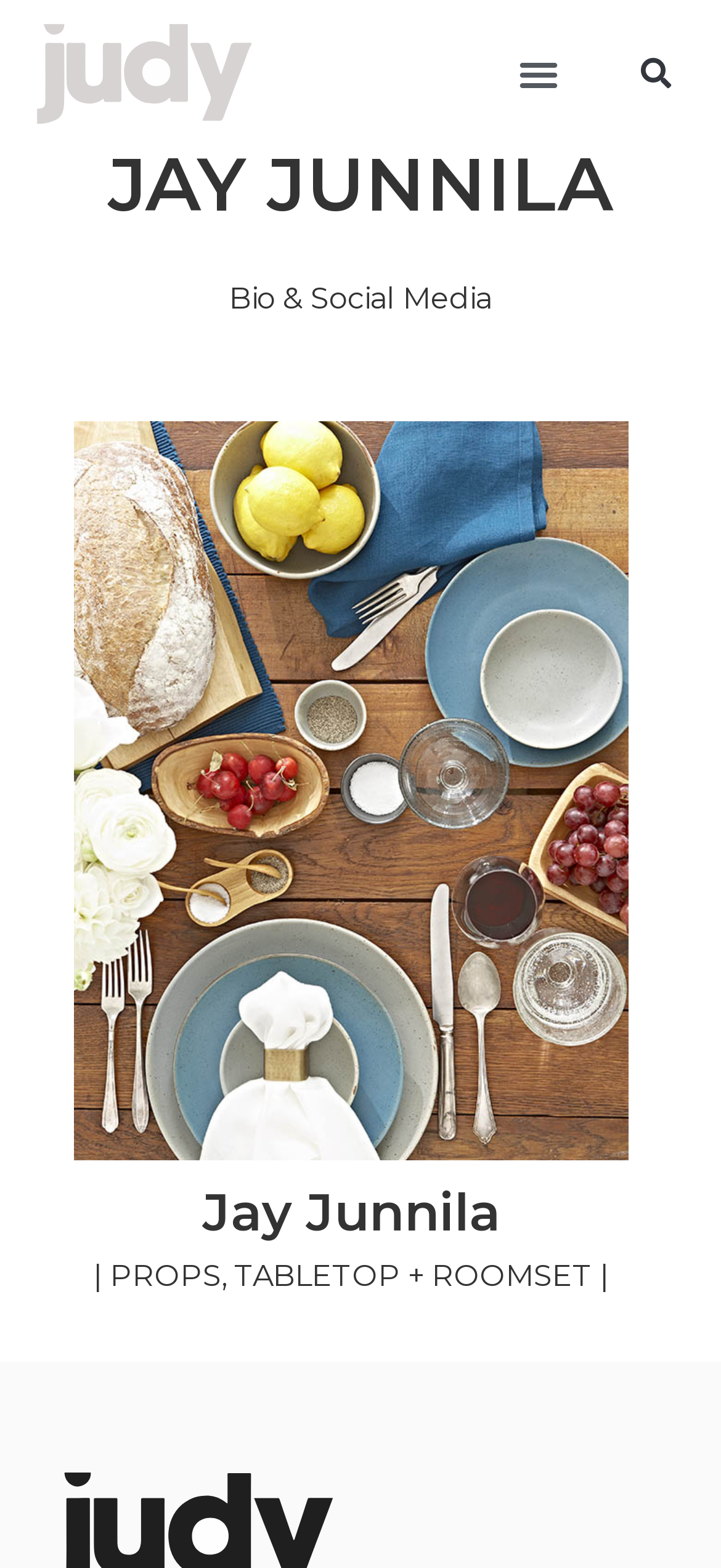Given the element description: "Jay Junnila", predict the bounding box coordinates of this UI element. The coordinates must be four float numbers between 0 and 1, given as [left, top, right, bottom].

[0.103, 0.723, 0.872, 0.8]